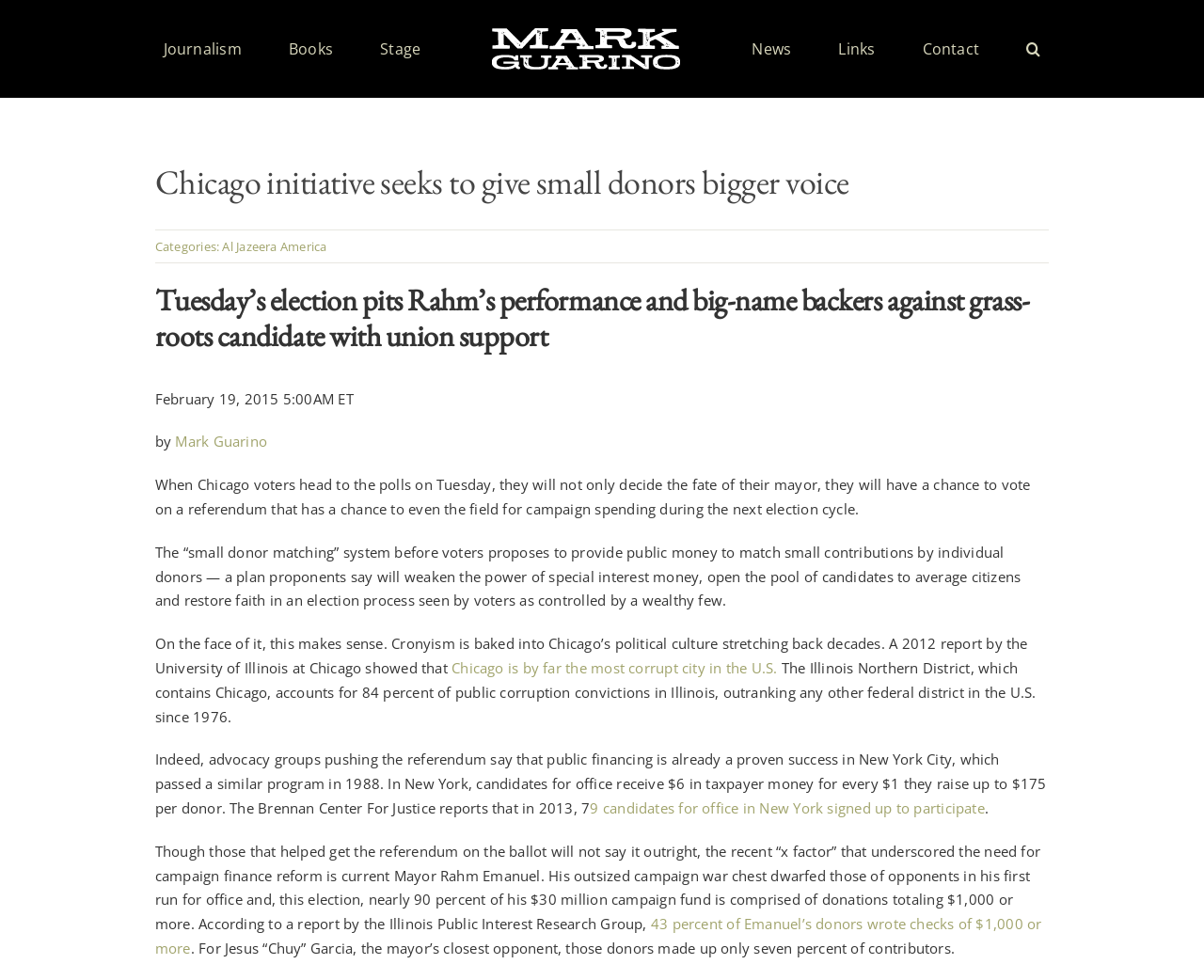Using the description "alt="Mark Guarino Logo"", predict the bounding box of the relevant HTML element.

[0.409, 0.029, 0.565, 0.071]